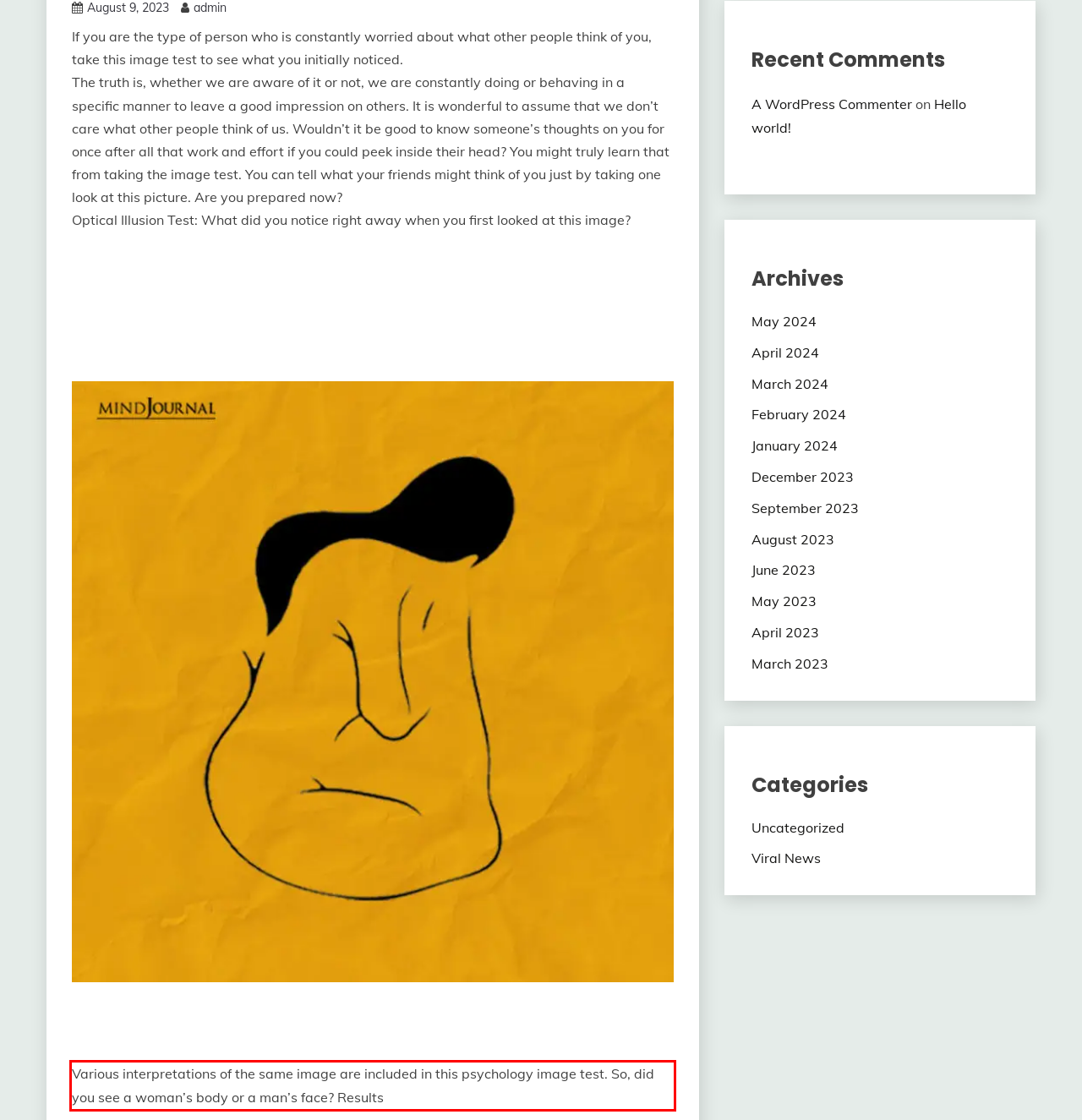Look at the screenshot of the webpage, locate the red rectangle bounding box, and generate the text content that it contains.

Various interpretations of the same image are included in this psychology image test. So, did you see a woman’s body or a man’s face? Results